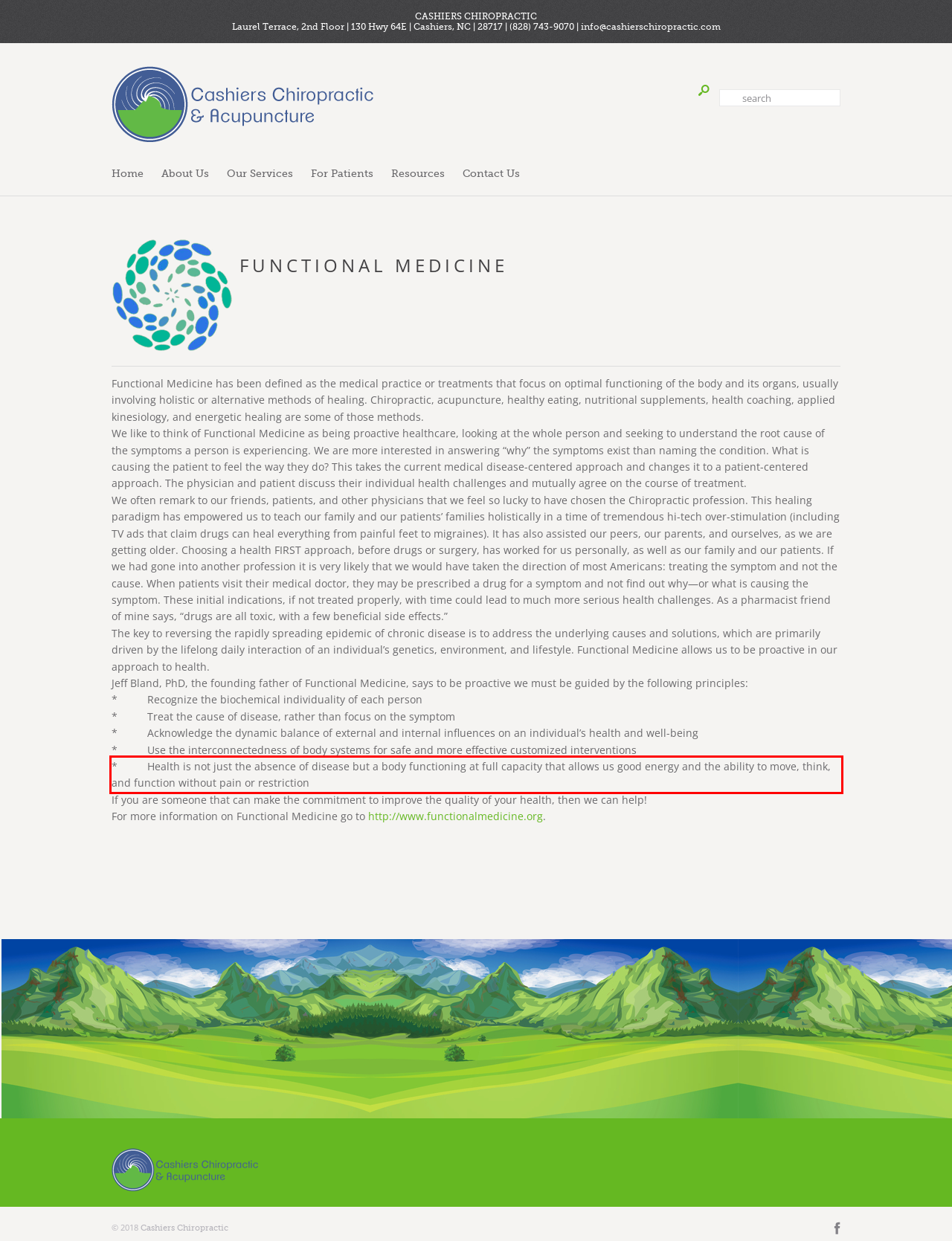Identify the text inside the red bounding box on the provided webpage screenshot by performing OCR.

* Health is not just the absence of disease but a body functioning at full capacity that allows us good energy and the ability to move, think, and function without pain or restriction